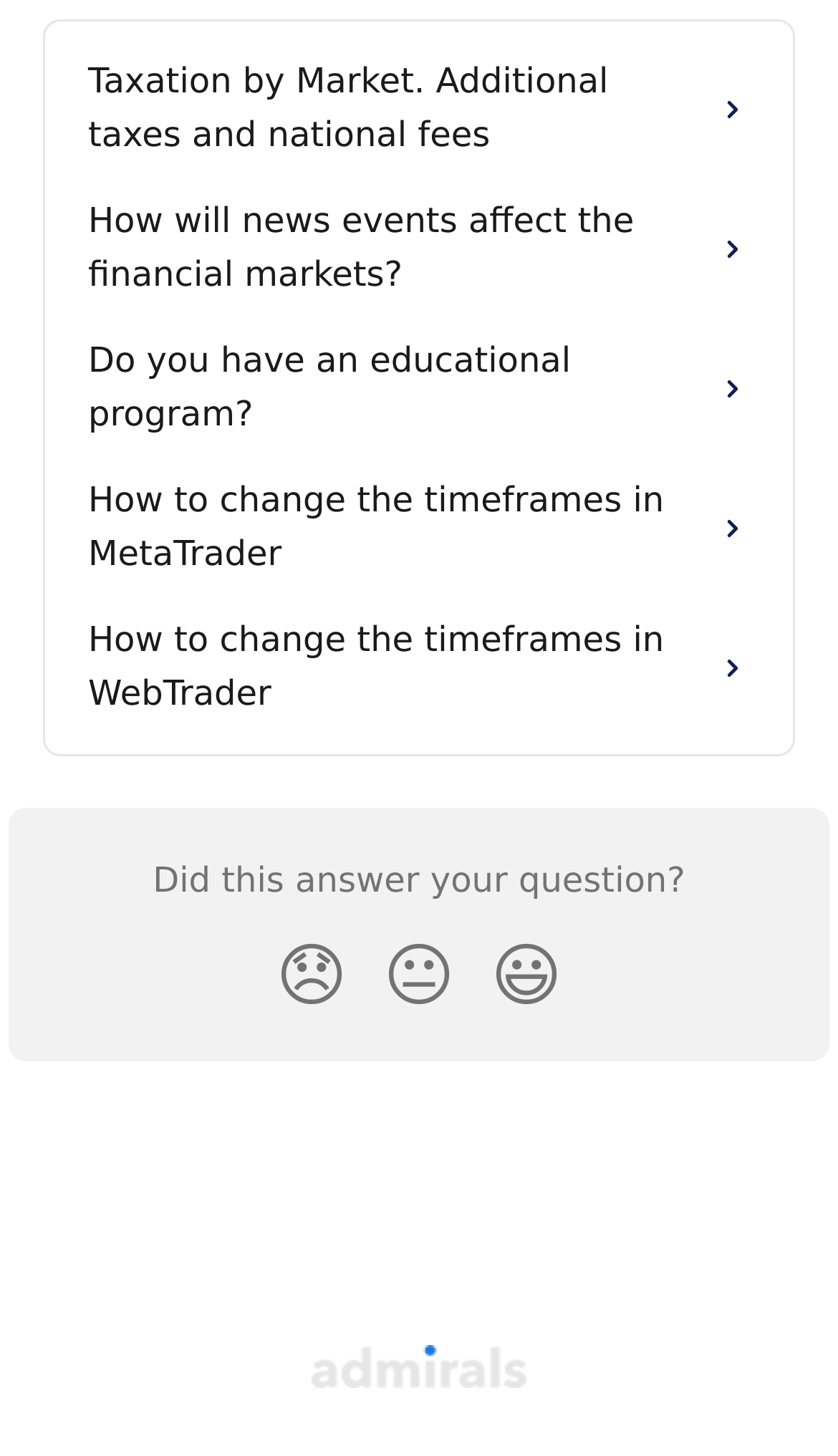Respond to the question below with a concise word or phrase:
What is the purpose of the 'Help Center' link?

To access help resources